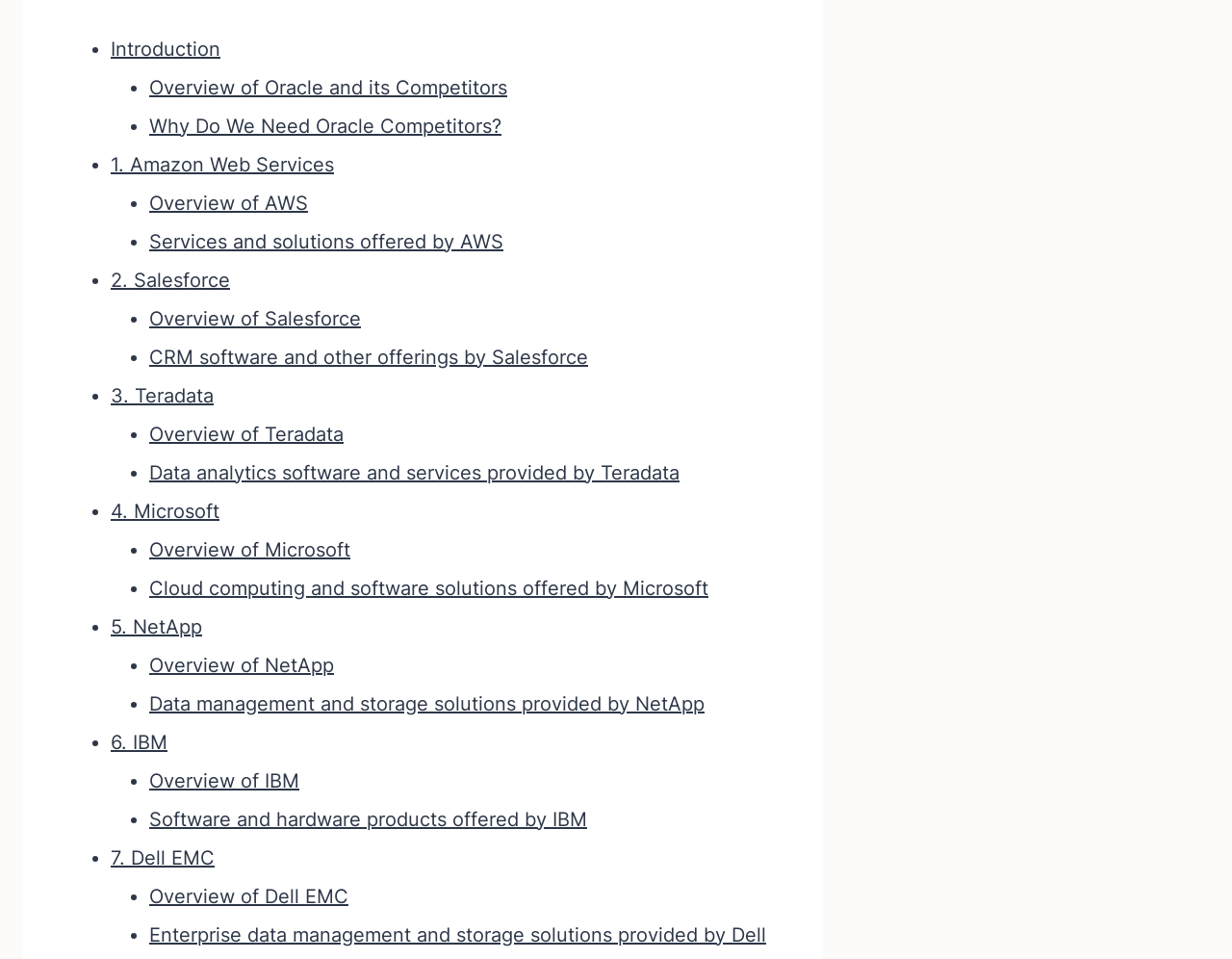Given the element description parent_node: Search for: aria-label="Search", predict the bounding box coordinates for the UI element in the webpage screenshot. The format should be (top-left x, top-left y, bottom-right x, bottom-right y), and the values should be between 0 and 1.

None